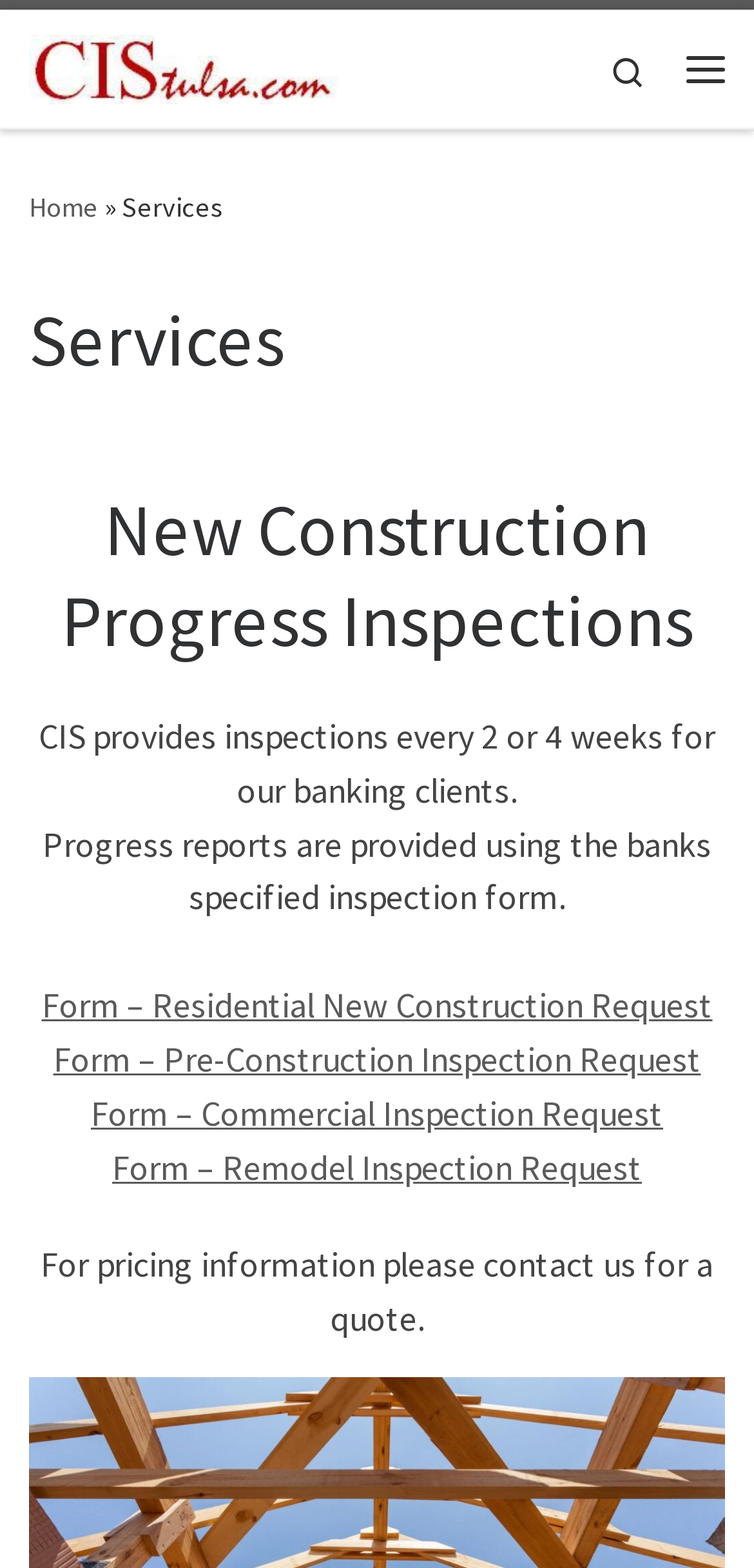Determine the bounding box coordinates of the region I should click to achieve the following instruction: "open menu". Ensure the bounding box coordinates are four float numbers between 0 and 1, i.e., [left, top, right, bottom].

[0.885, 0.013, 0.987, 0.074]